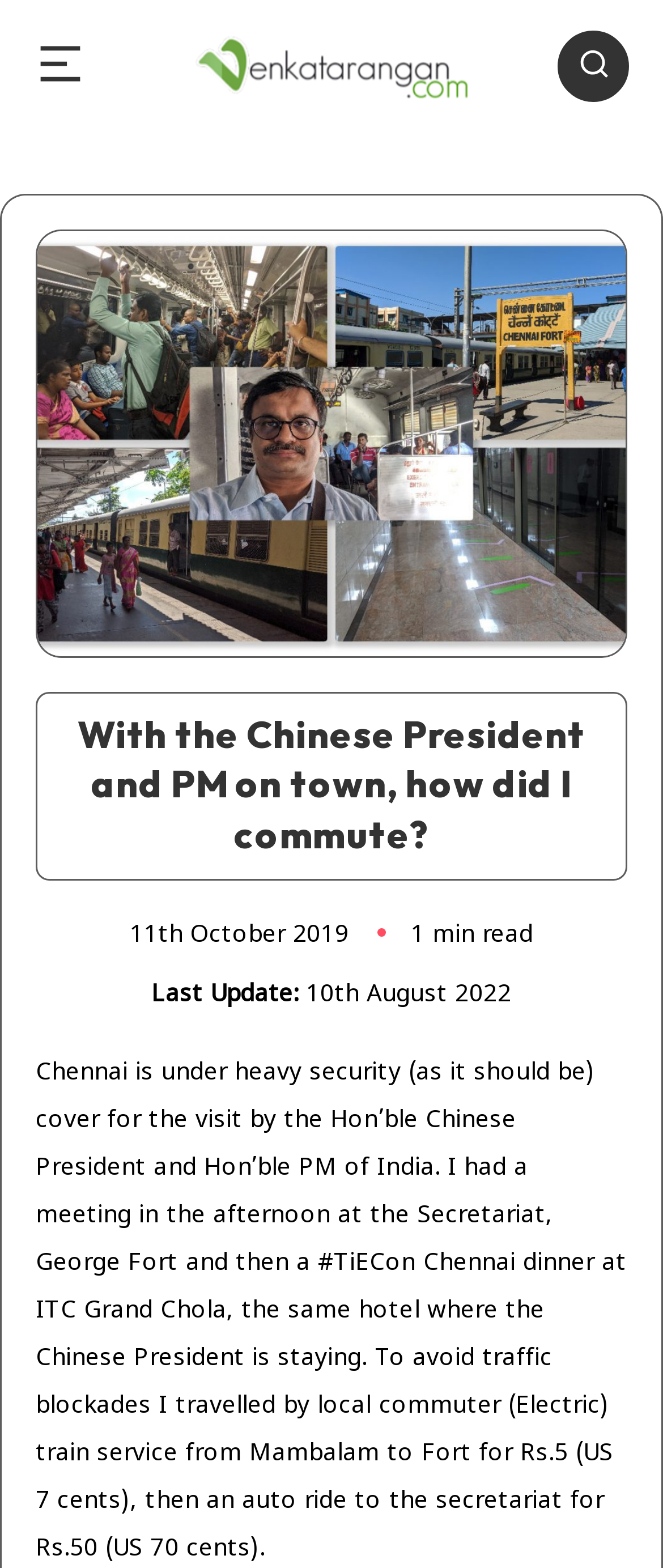Identify the bounding box coordinates for the UI element described by the following text: "alt="Venkatarangan blog"". Provide the coordinates as four float numbers between 0 and 1, in the format [left, top, right, bottom].

[0.295, 0.022, 0.705, 0.064]